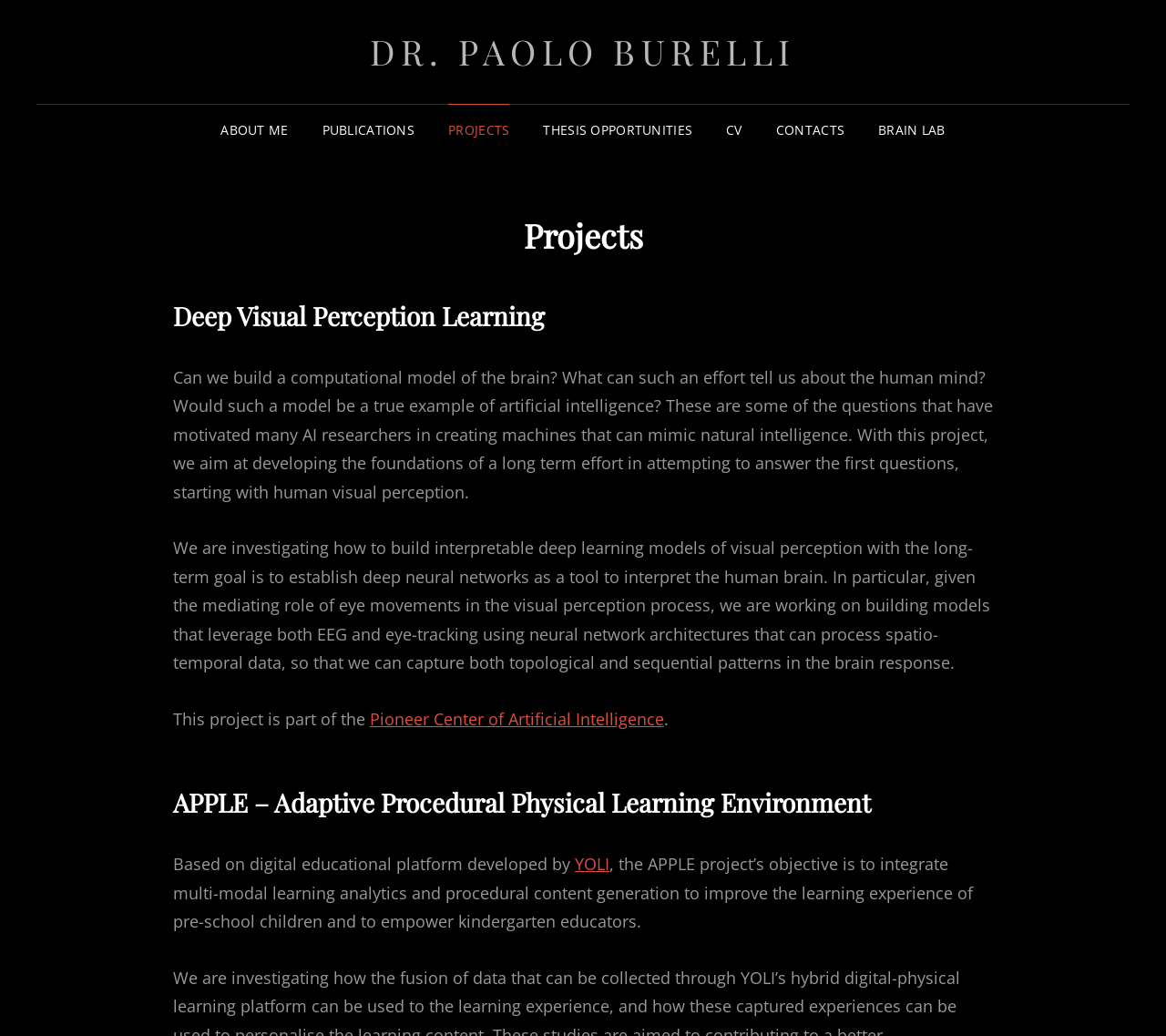What is the name of the center associated with the Deep Visual Perception Learning project?
Give a one-word or short-phrase answer derived from the screenshot.

Pioneer Center of Artificial Intelligence